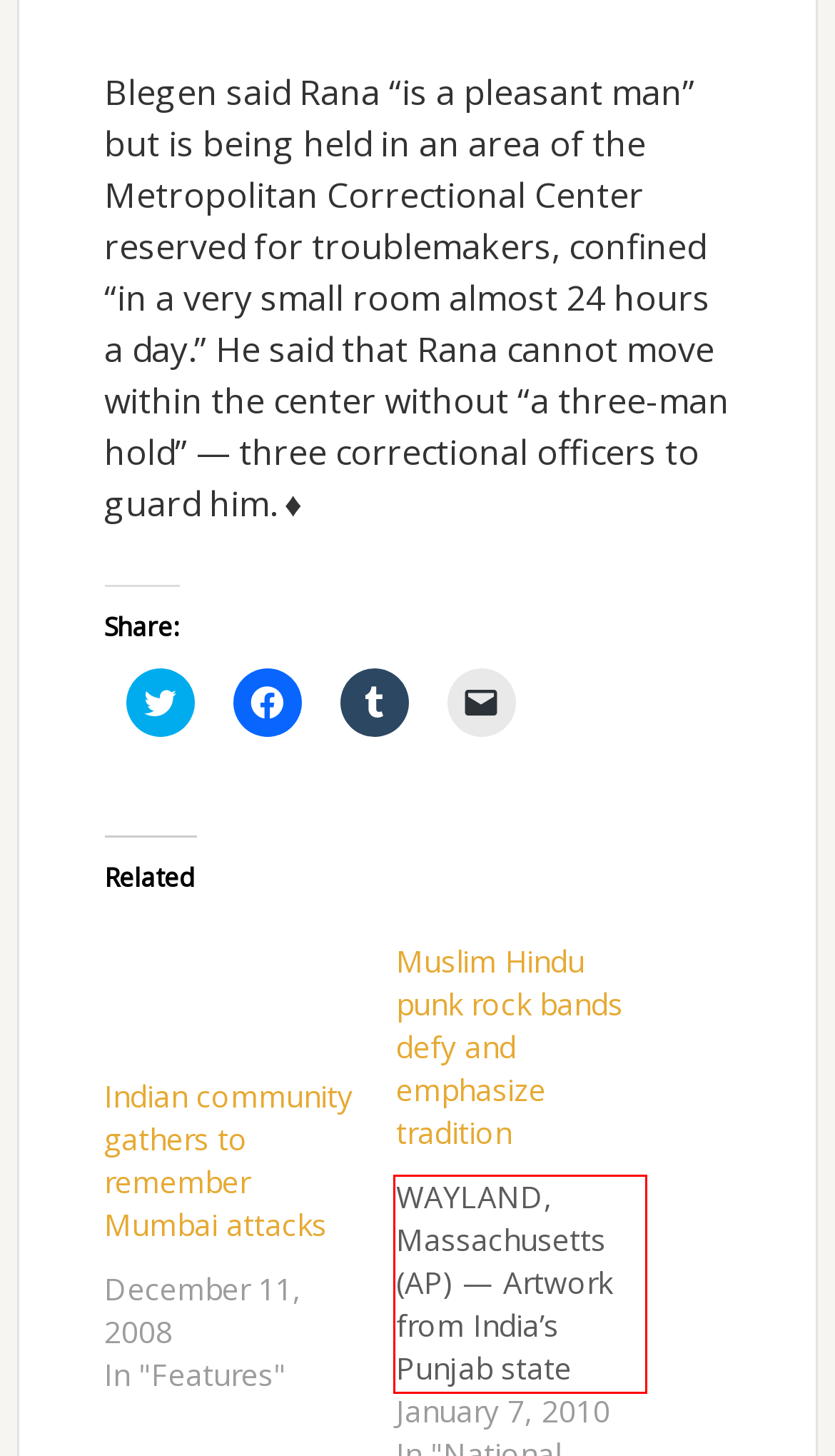Within the screenshot of the webpage, locate the red bounding box and use OCR to identify and provide the text content inside it.

WAYLAND, Massachusetts (AP) — Artwork from India’s Punjab state decorates the Ray family home. A Johann Sebastian Bach statue sits on a piano. But in the basement — cluttered with wires, old concert fliers, and drawings — 25-year-old Arjun Ray is fighting distortion from his electric guitar.